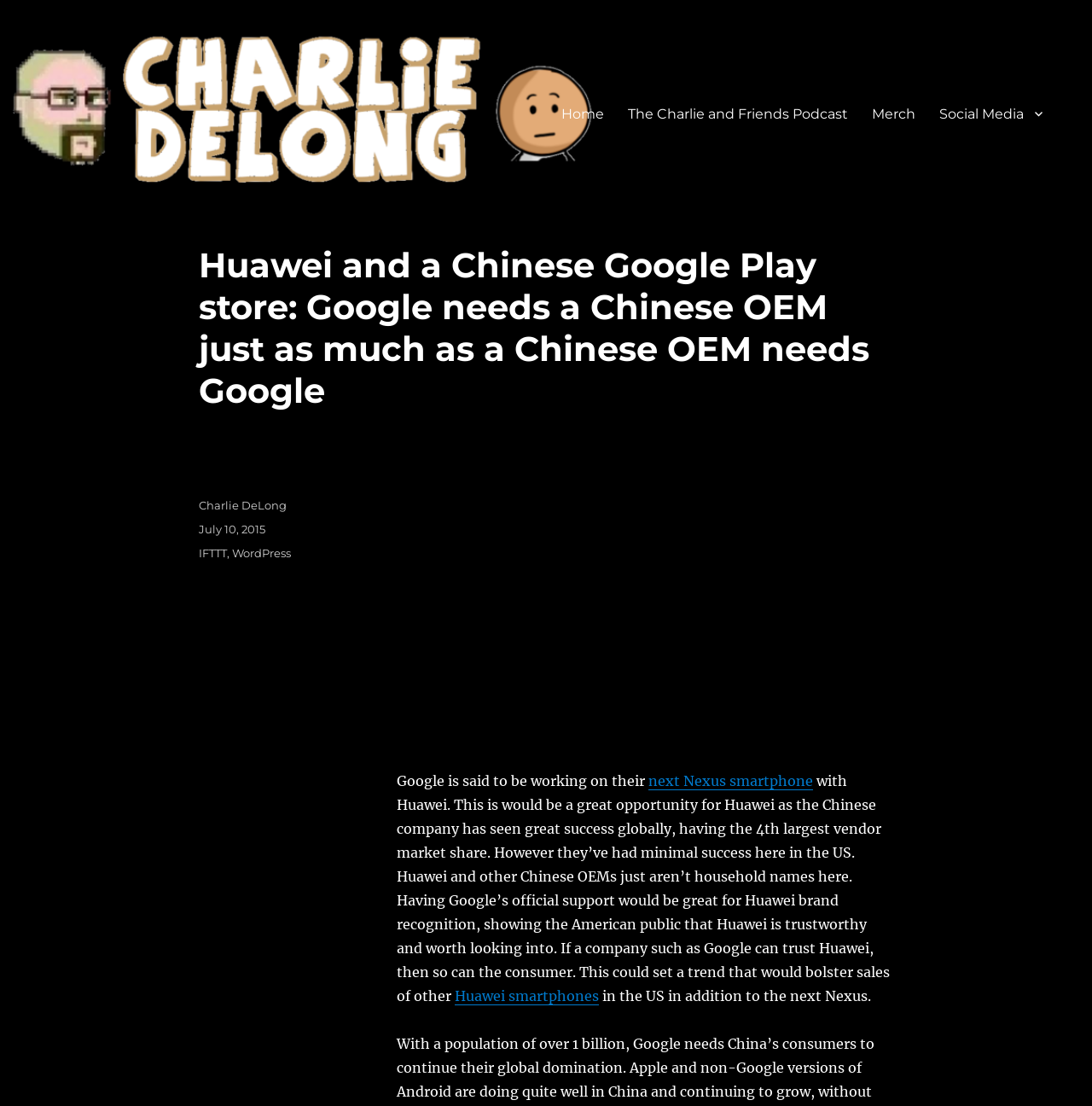Please identify the bounding box coordinates of the element's region that should be clicked to execute the following instruction: "Click on the Home link". The bounding box coordinates must be four float numbers between 0 and 1, i.e., [left, top, right, bottom].

[0.503, 0.086, 0.564, 0.119]